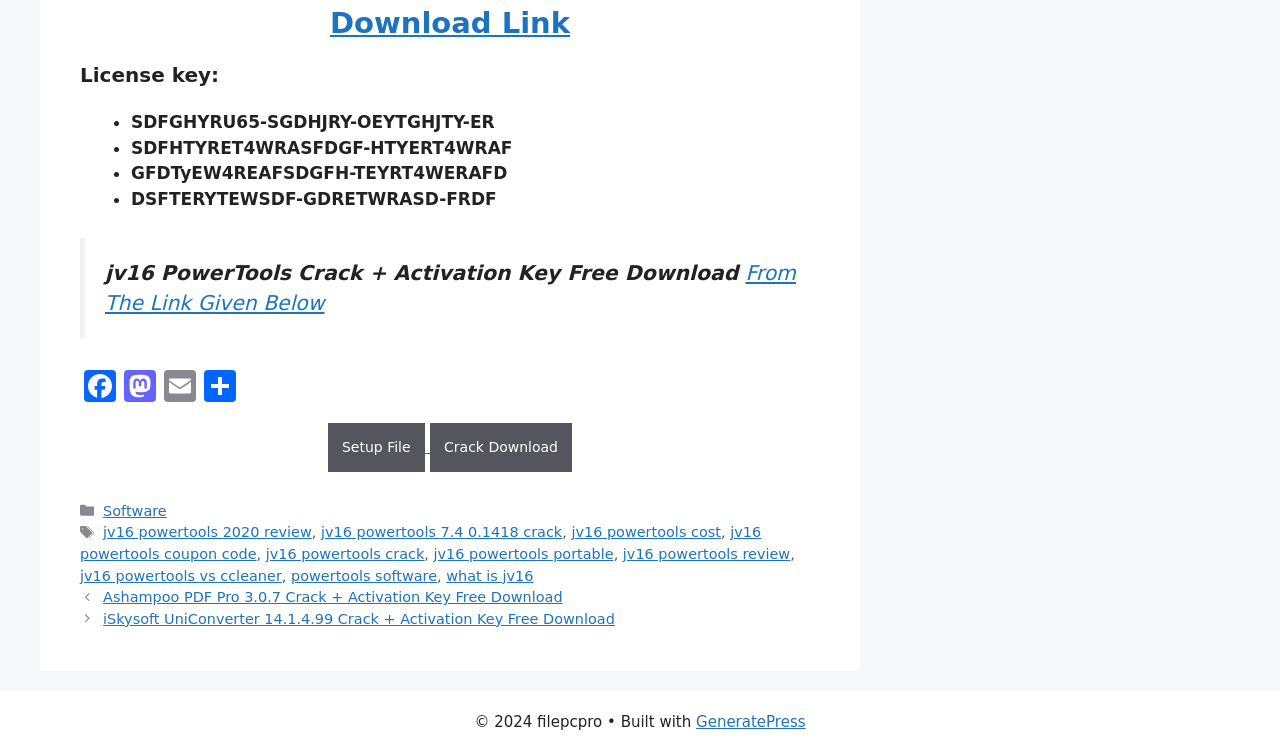Given the description "what is jv16", provide the bounding box coordinates of the corresponding UI element.

[0.349, 0.754, 0.417, 0.775]